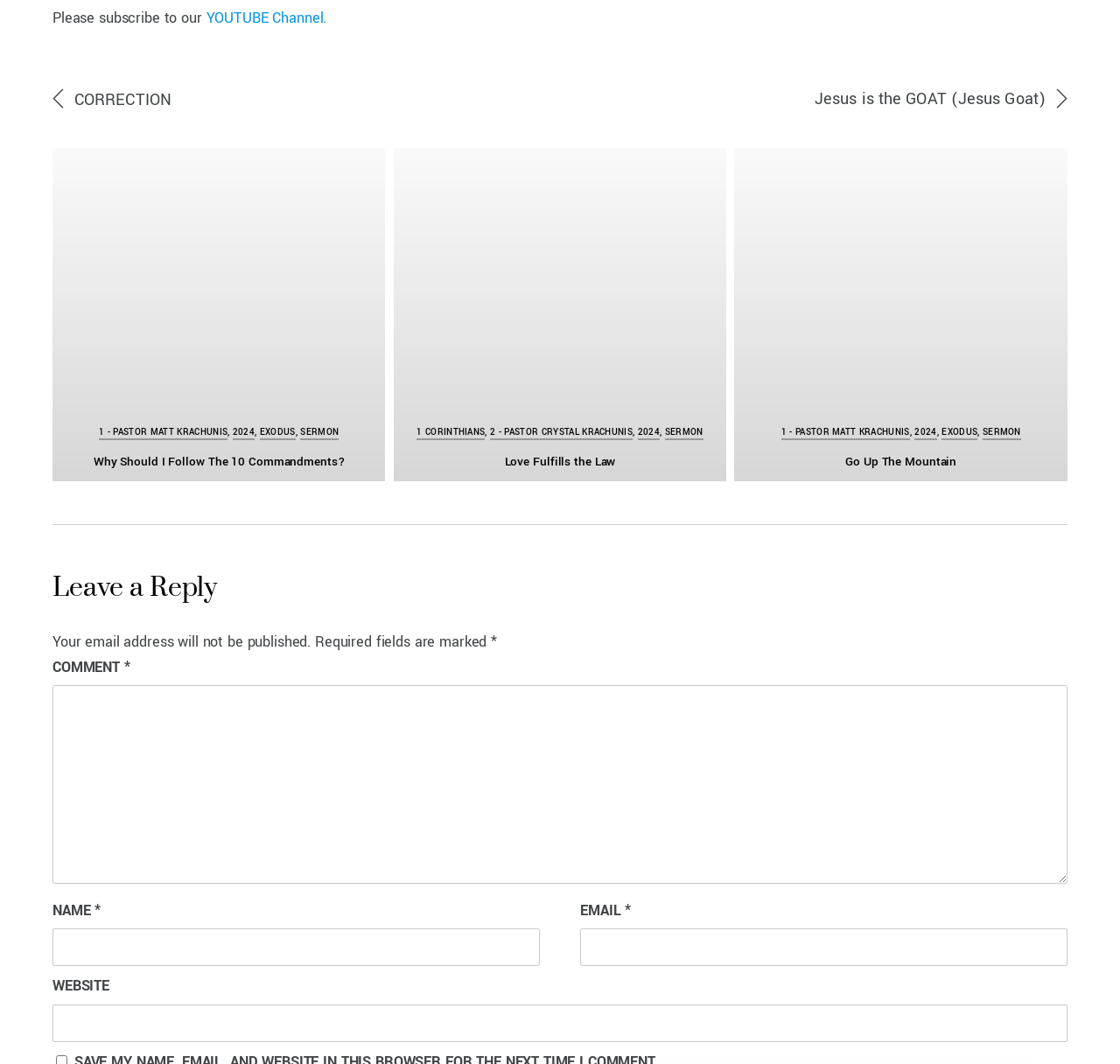Answer the following query concisely with a single word or phrase:
How many sermons are listed on the webpage?

Three